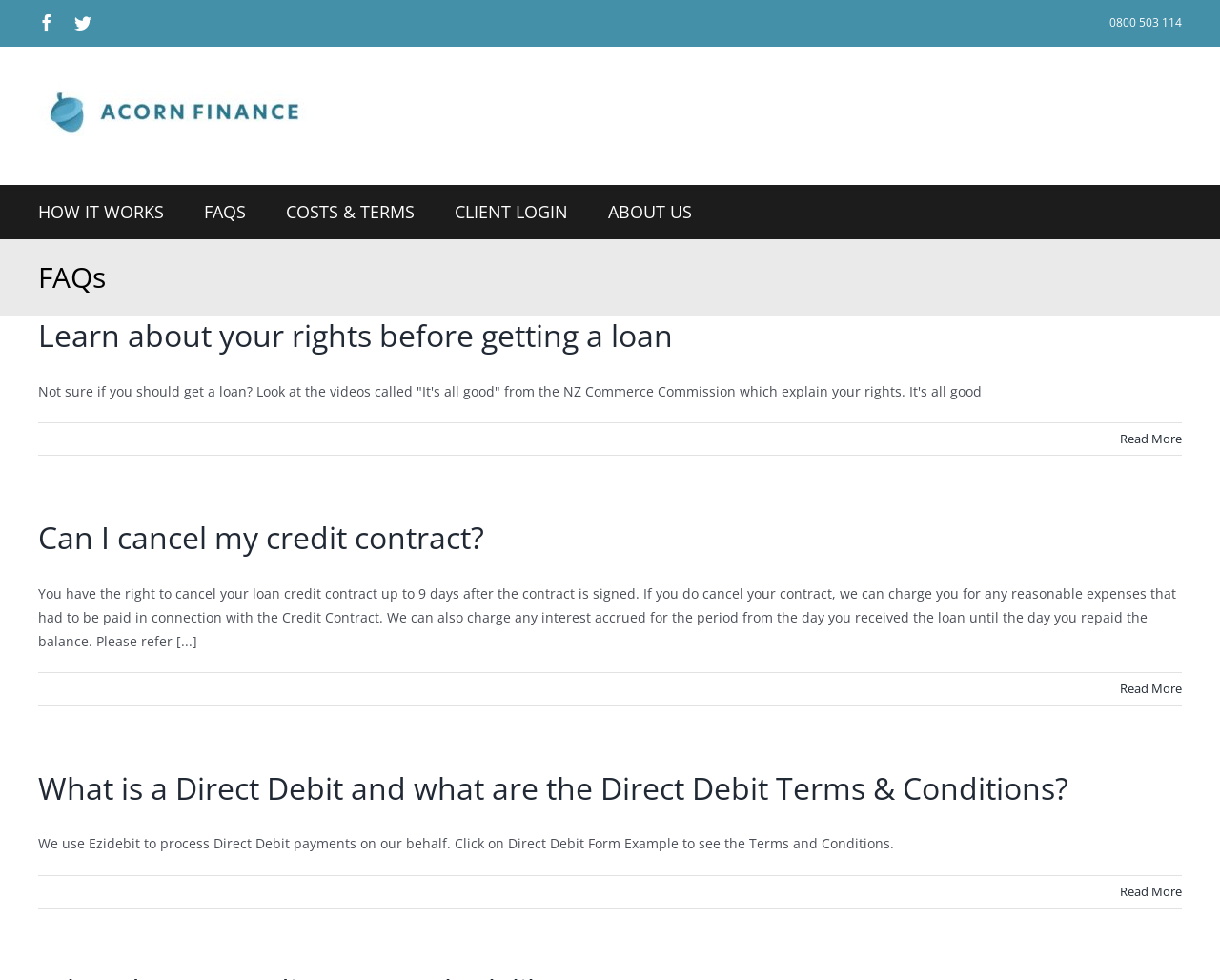Determine the bounding box coordinates for the area that should be clicked to carry out the following instruction: "Go to HOW IT WORKS page".

[0.031, 0.189, 0.134, 0.243]